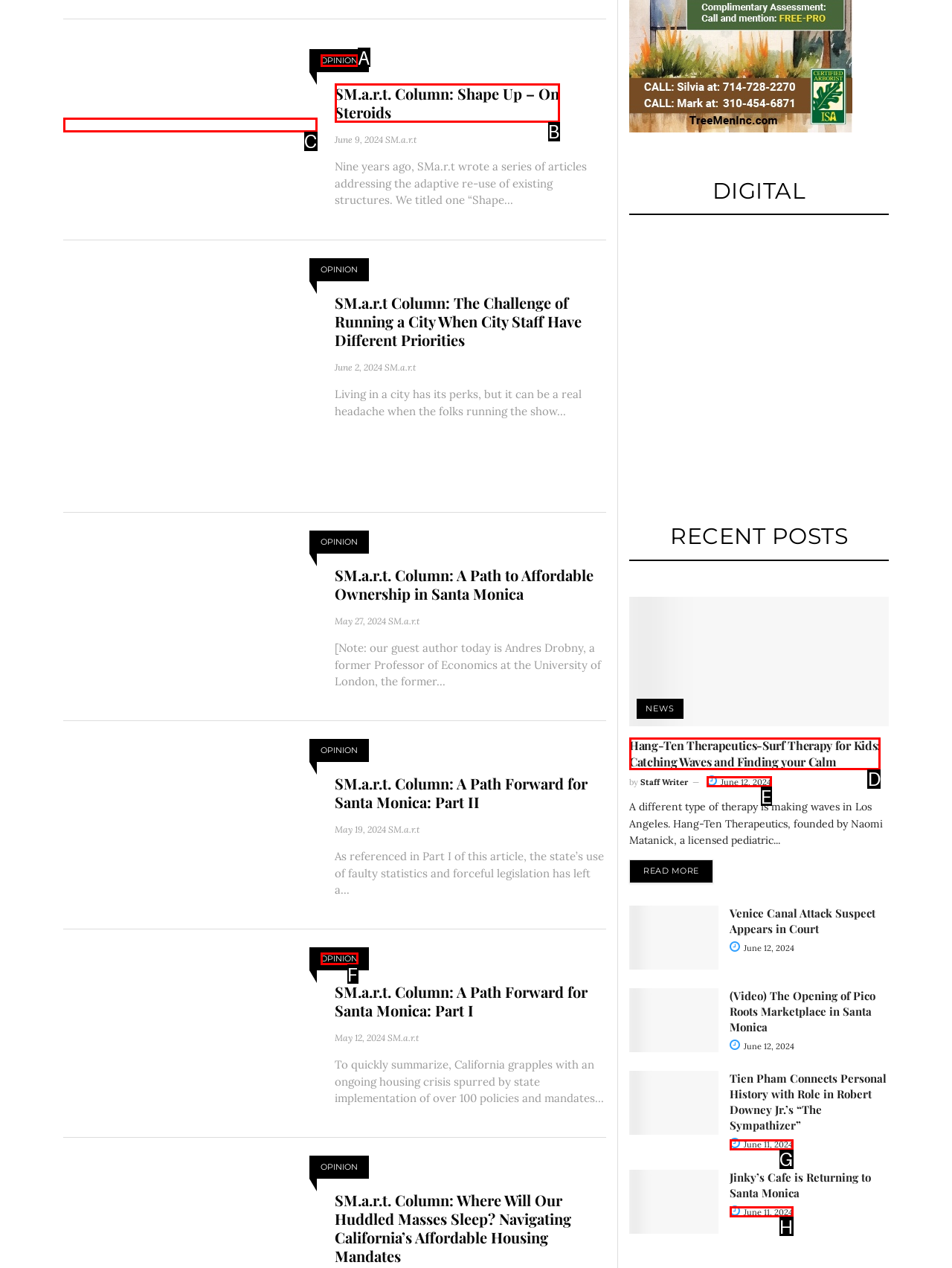Match the HTML element to the description: Opinion. Respond with the letter of the correct option directly.

F